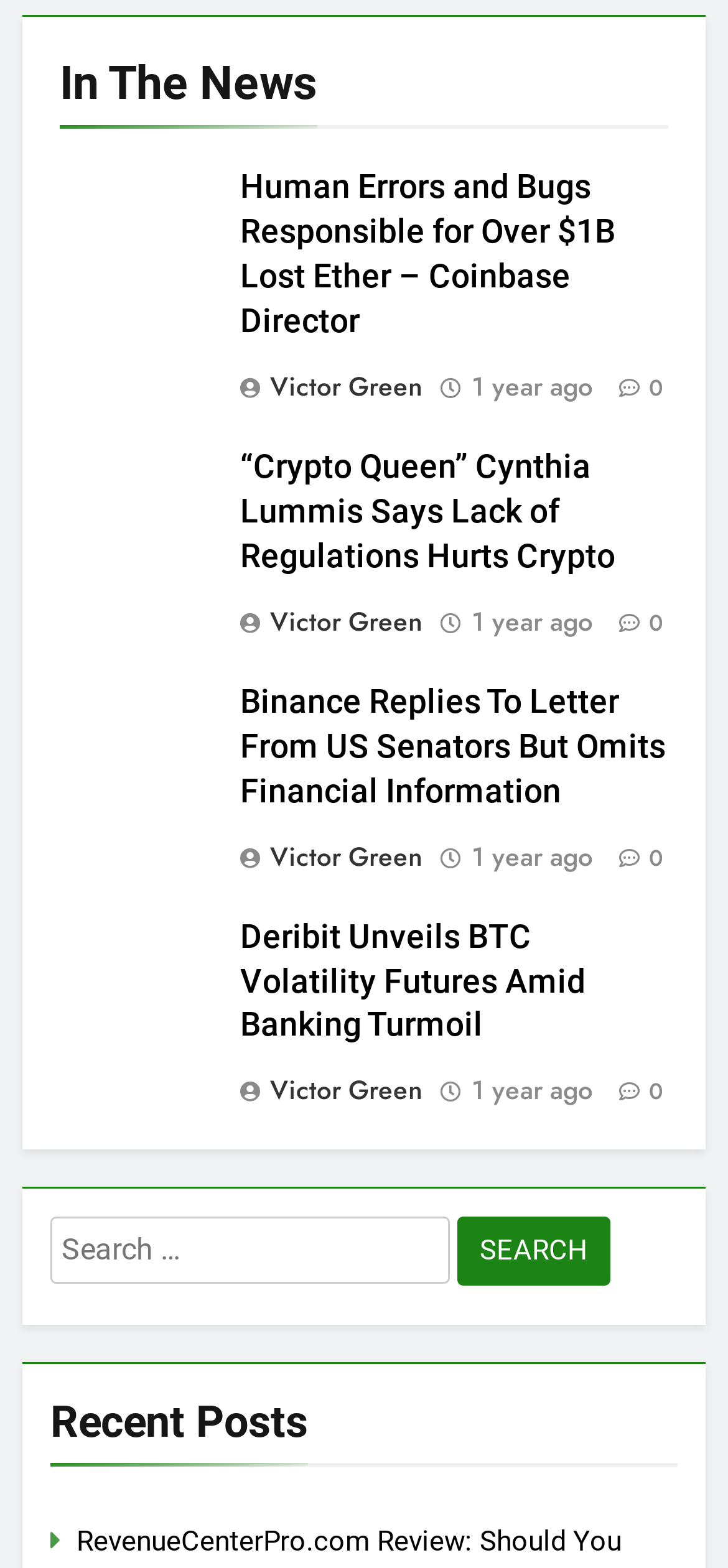What is the purpose of the search box?
Utilize the image to construct a detailed and well-explained answer.

I inferred the purpose of the search box by looking at its location and surrounding elements. The search box is located below the 'Recent Posts' heading and has a label 'Search for:', which suggests that it is used to search for posts on the webpage.